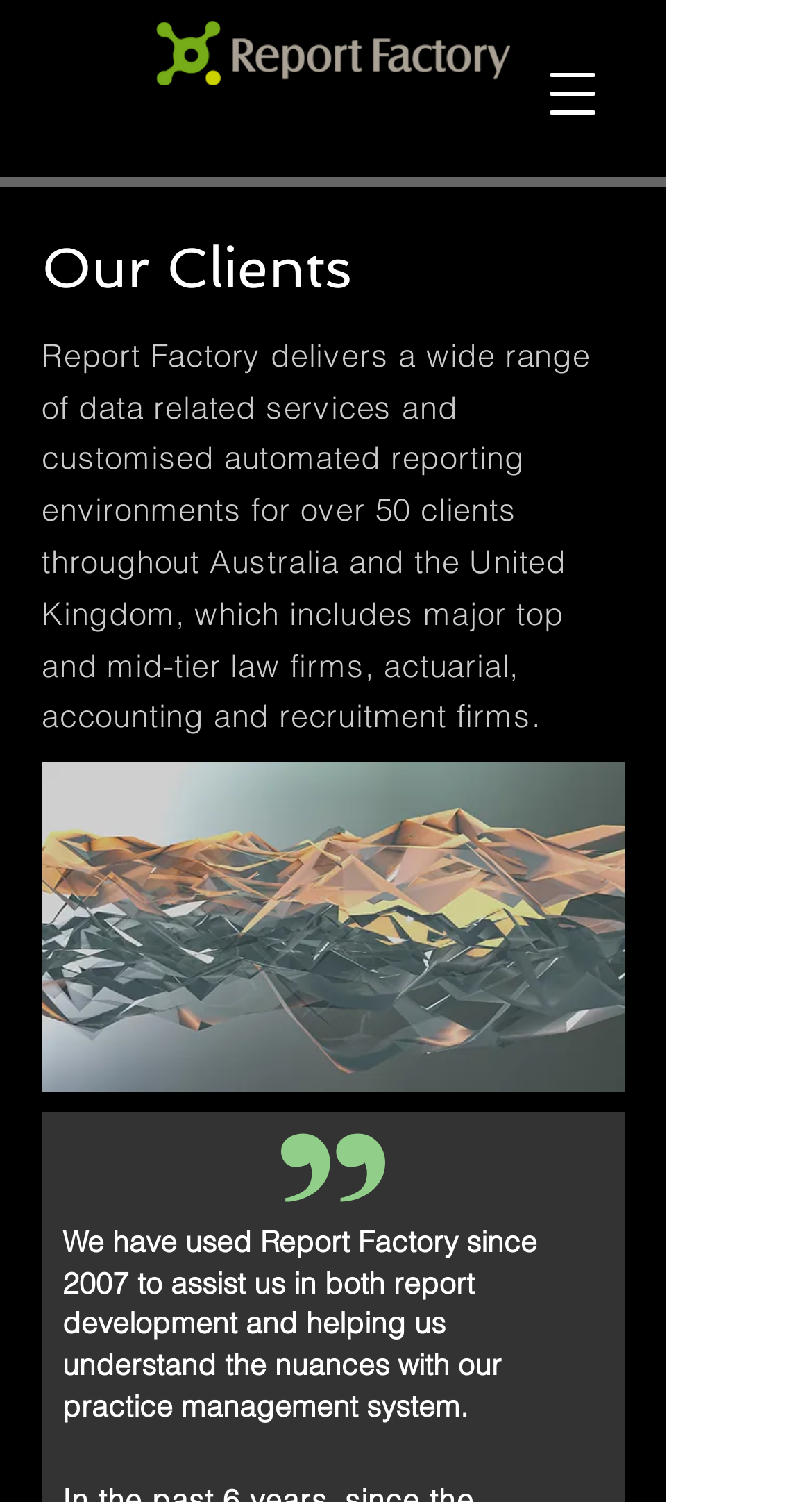Refer to the screenshot and answer the following question in detail:
What is the purpose of Report Factory?

The StaticText element mentions that Report Factory delivers 'a wide range of data related services and customised automated reporting environments', which suggests that their primary purpose is to provide data related services.